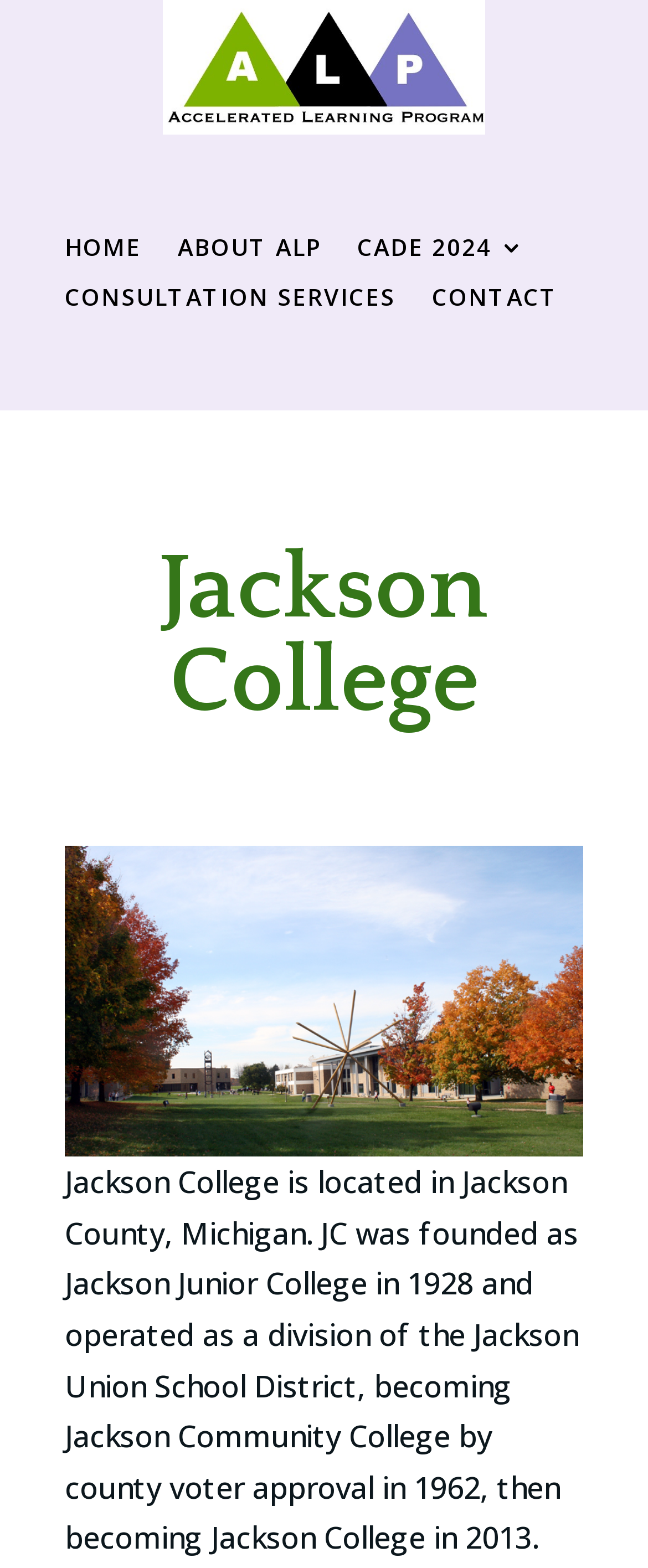What is the name of the college?
Please give a detailed and elaborate explanation in response to the question.

The name of the college can be found in the heading element with the text 'Jackson College' at the top of the webpage.